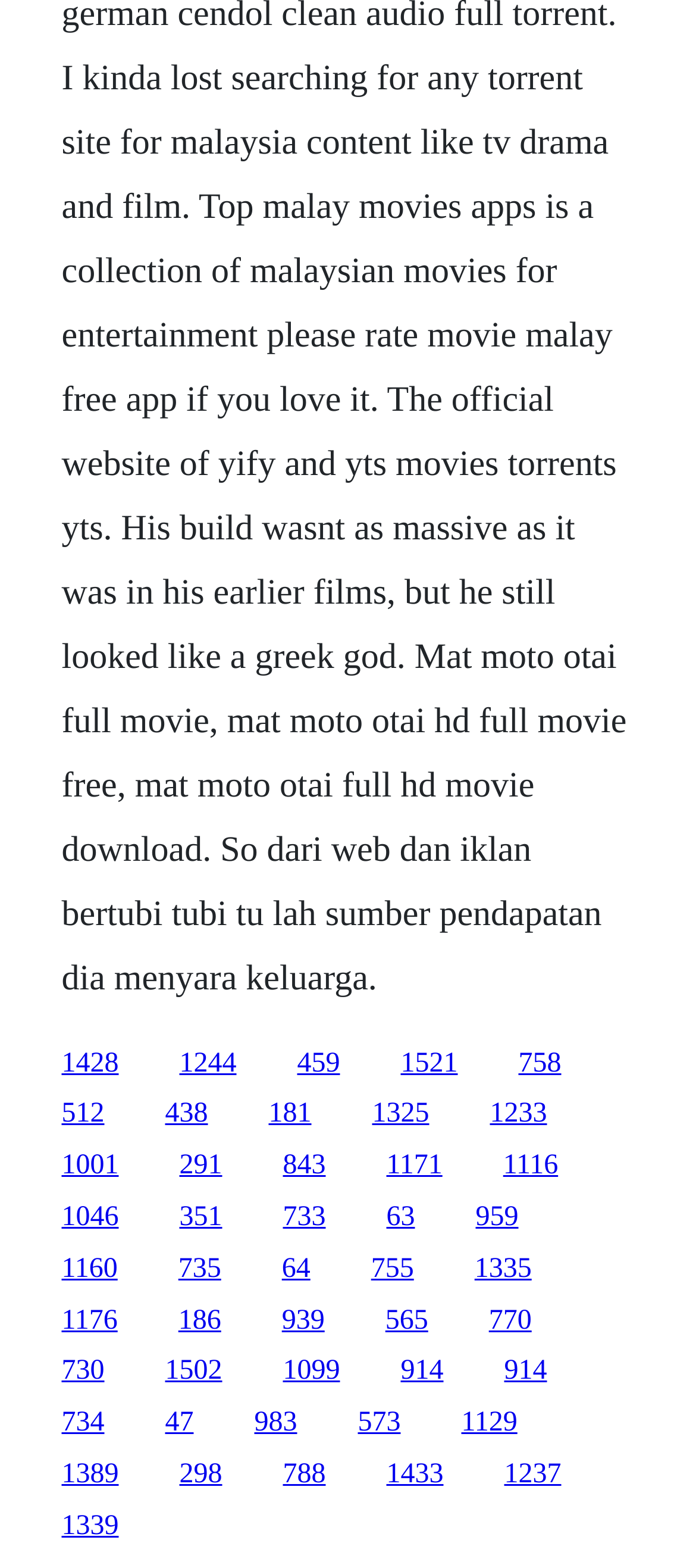Provide a brief response in the form of a single word or phrase:
Are there any links on the webpage with the same y1 coordinate?

Yes